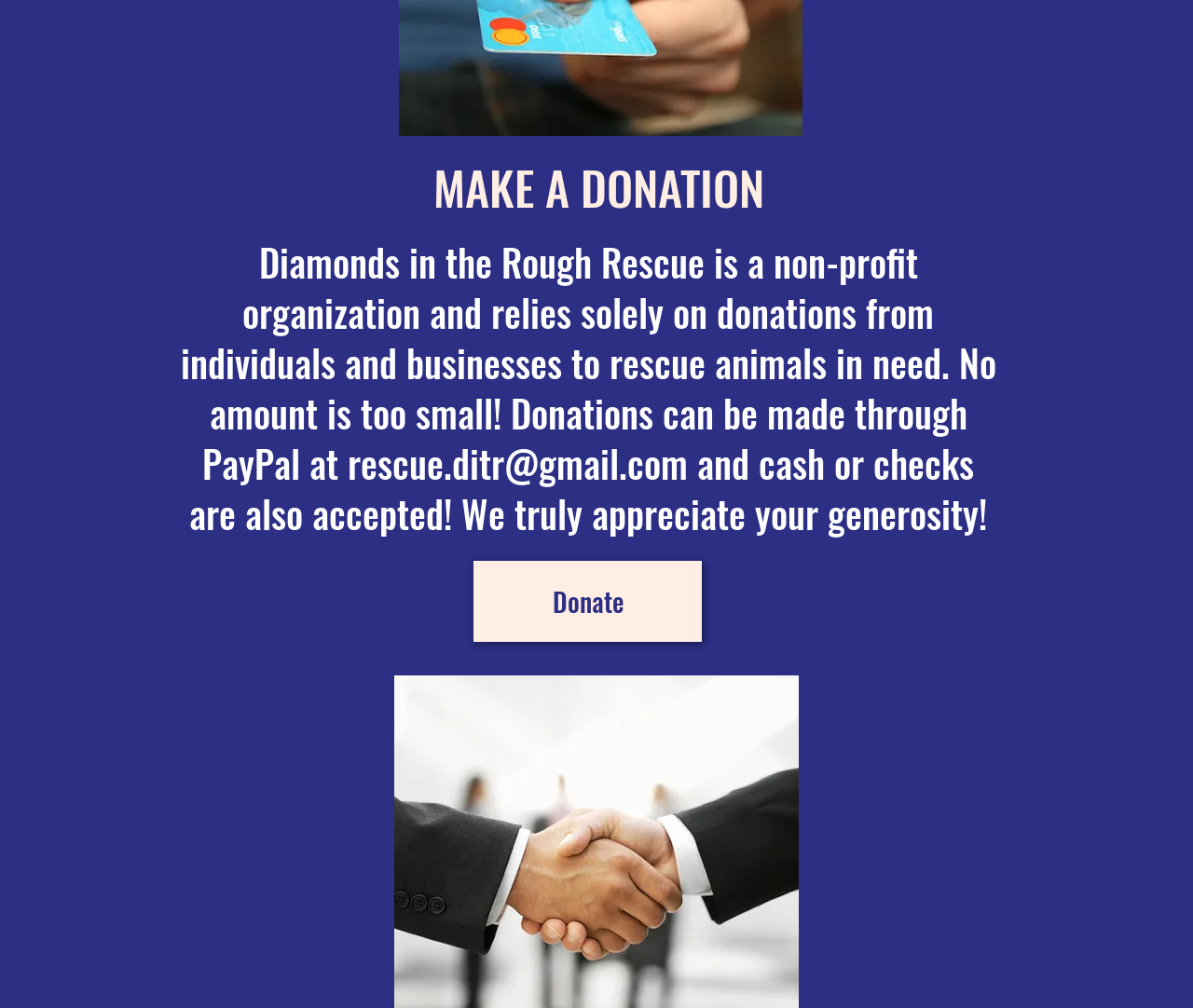Please specify the bounding box coordinates in the format (top-left x, top-left y, bottom-right x, bottom-right y), with values ranging from 0 to 1. Identify the bounding box for the UI component described as follows: Donate

[0.397, 0.556, 0.588, 0.637]